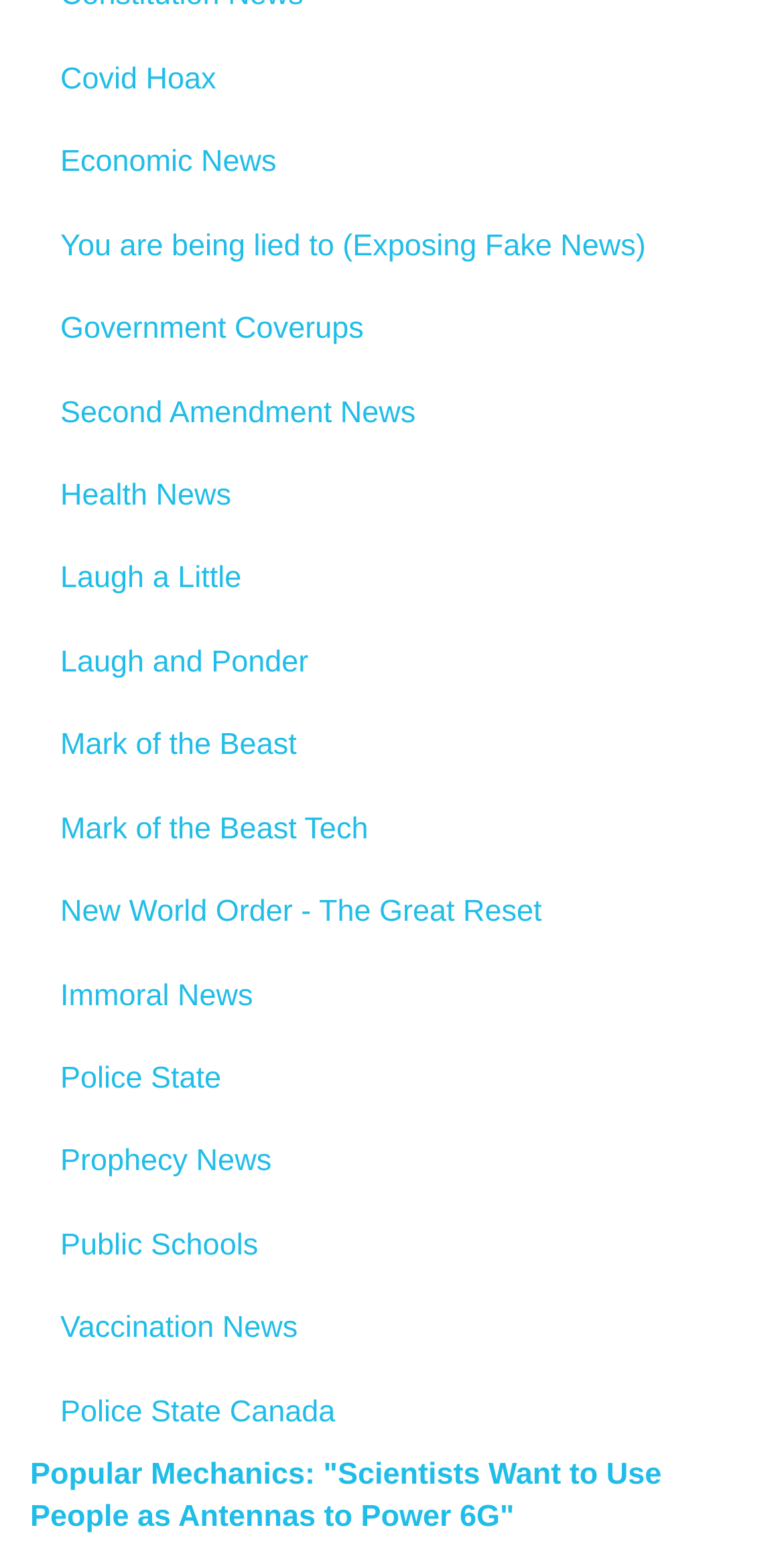Please identify the bounding box coordinates of the region to click in order to complete the given instruction: "Click on Covid Hoax". The coordinates should be four float numbers between 0 and 1, i.e., [left, top, right, bottom].

[0.038, 0.024, 0.962, 0.078]